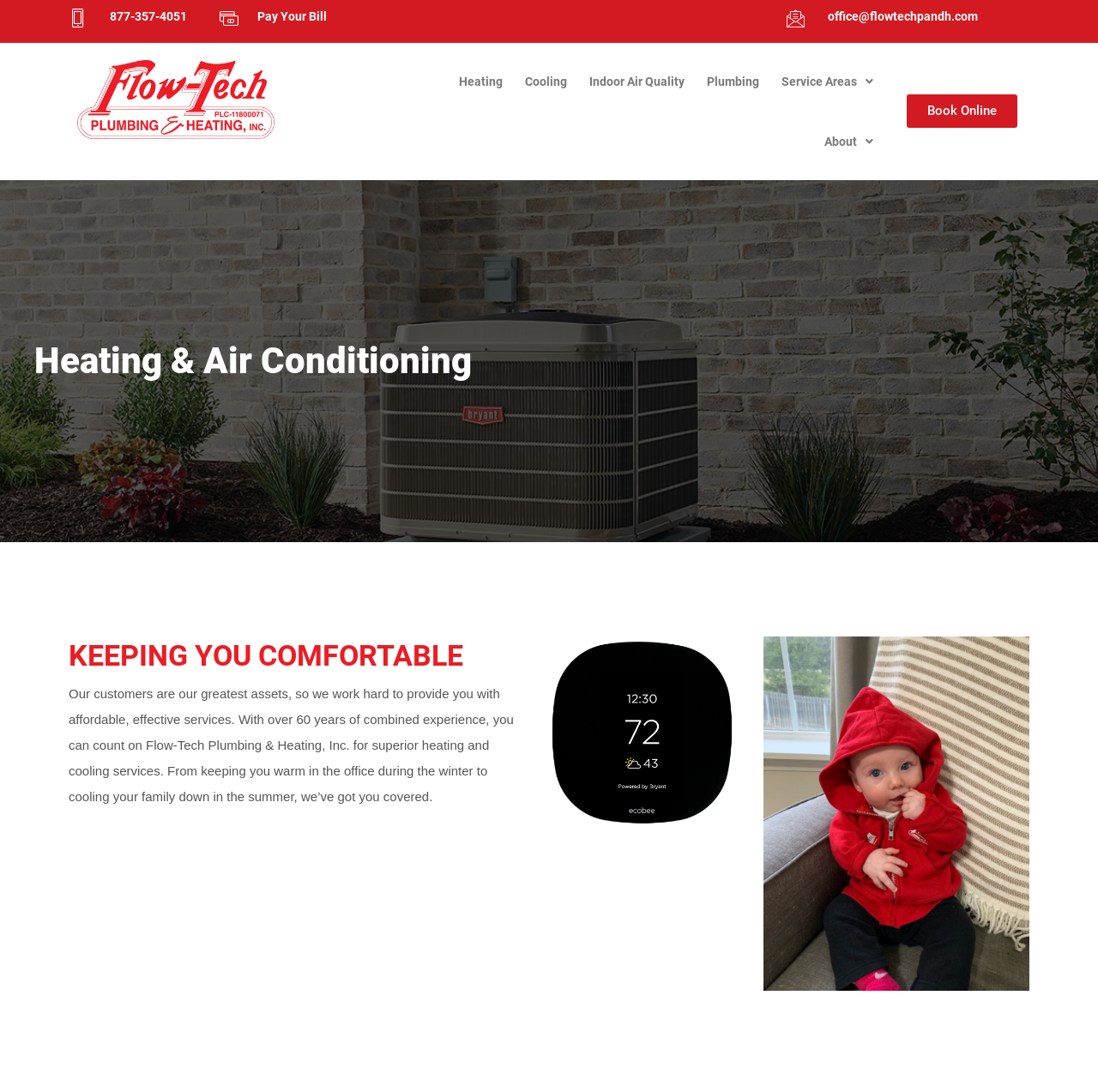Find the bounding box coordinates for the area that should be clicked to accomplish the instruction: "Explore service areas".

[0.701, 0.047, 0.805, 0.102]